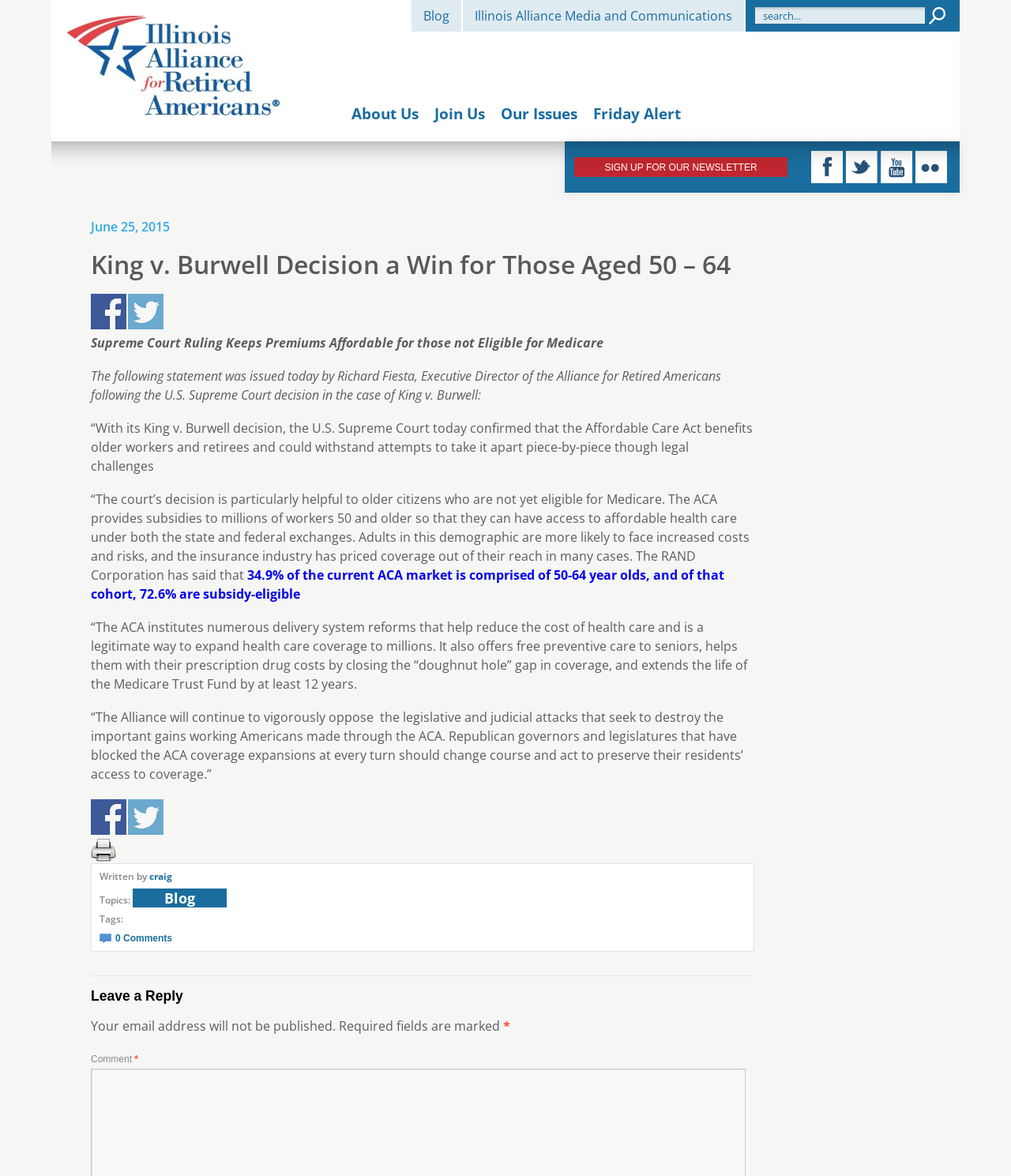Please identify the bounding box coordinates of the clickable region that I should interact with to perform the following instruction: "Click on the 'SIGN UP FOR OUR NEWSLETTER' button". The coordinates should be expressed as four float numbers between 0 and 1, i.e., [left, top, right, bottom].

[0.568, 0.134, 0.779, 0.15]